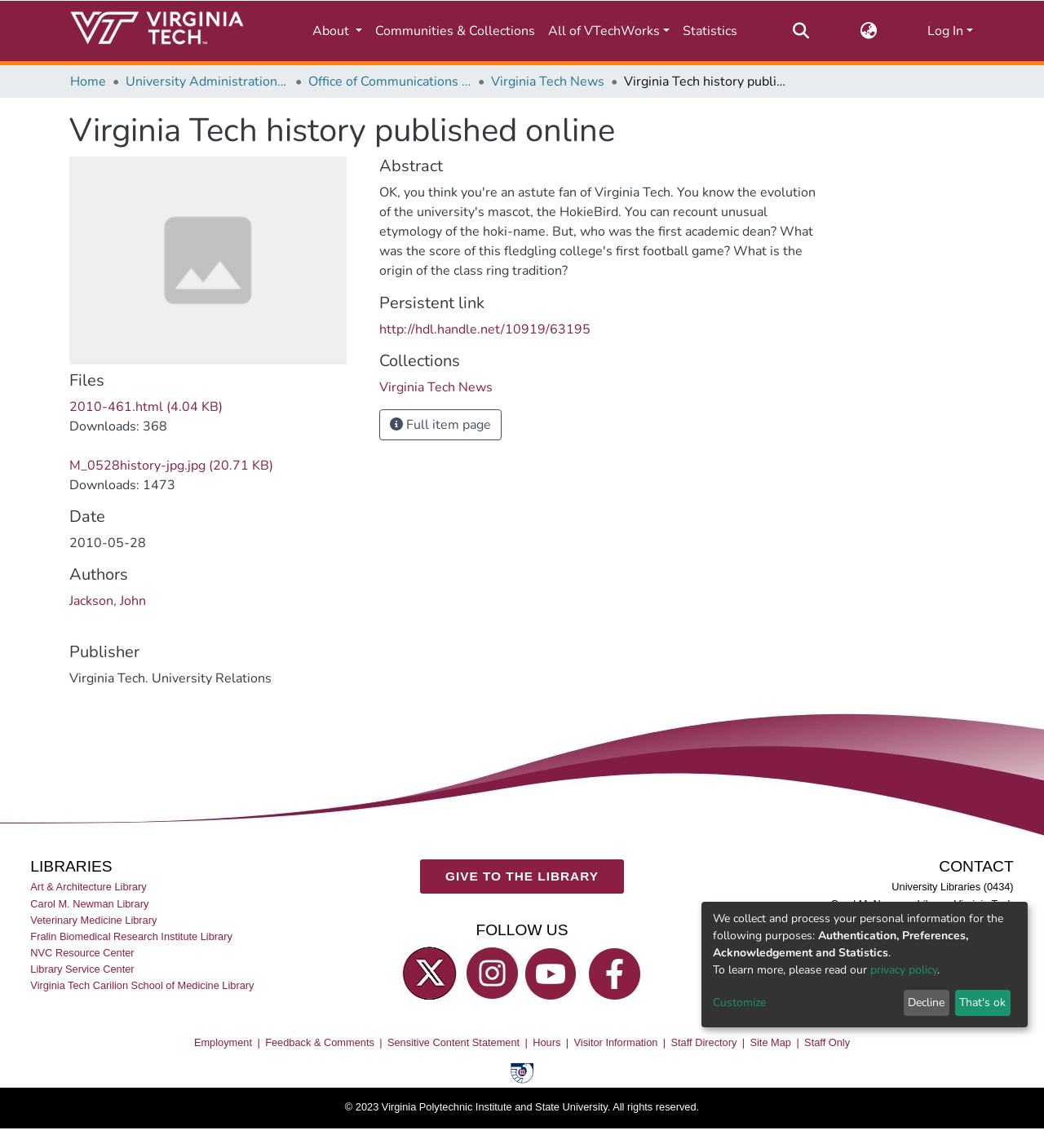How many files are listed on this webpage? Look at the image and give a one-word or short phrase answer.

2